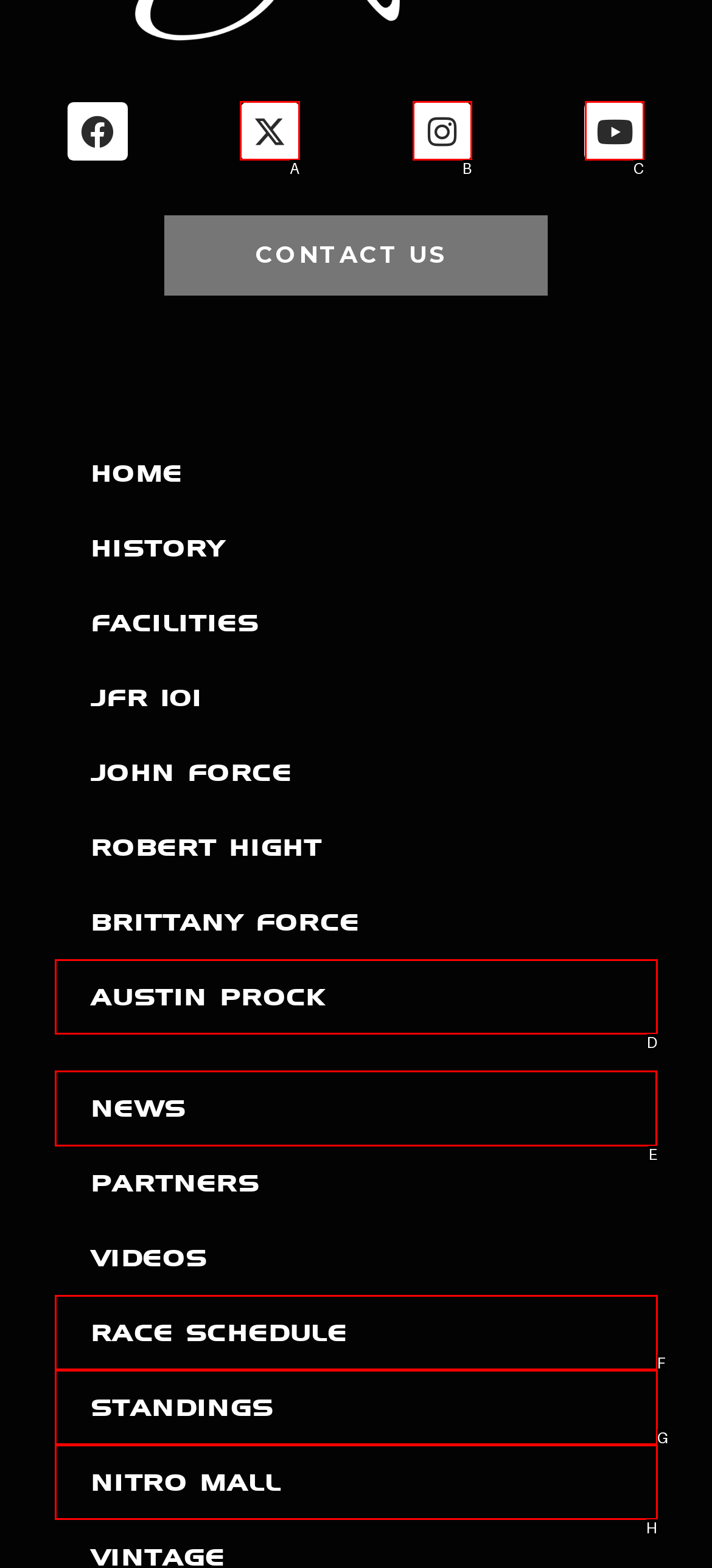Identify the correct UI element to click for the following task: Check the latest news Choose the option's letter based on the given choices.

E